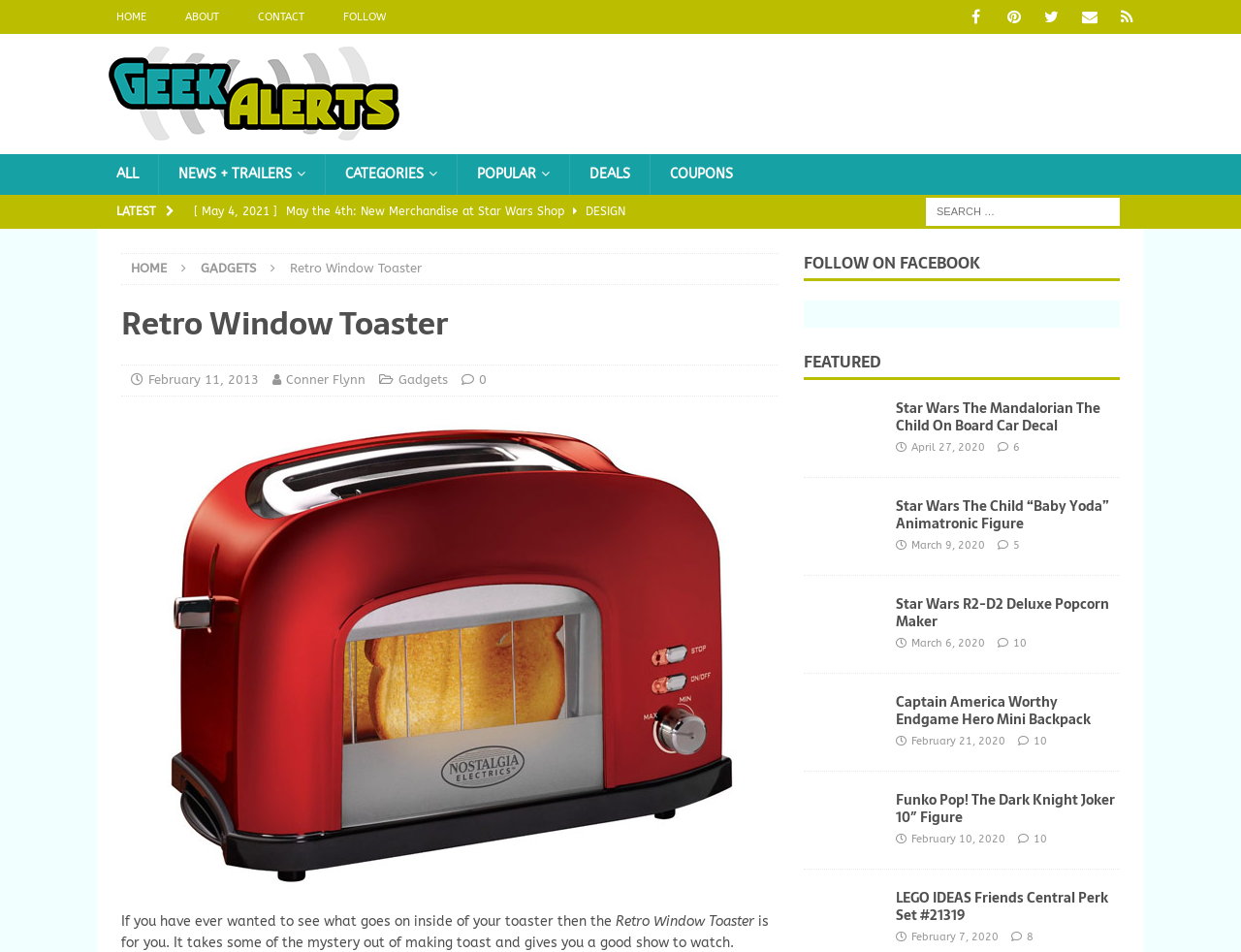Describe all visible elements and their arrangement on the webpage.

The webpage is about GeekAlerts, a website that features various gadgets, news, and trailers. At the top, there is a navigation menu with links to "HOME", "ABOUT", "CONTACT", "FOLLOW", and social media icons. Below the navigation menu, there is a logo "GeekAlerts" with an image. 

On the left side, there is a sidebar with links to different categories, including "ALL", "NEWS + TRAILERS", "CATEGORIES", "POPULAR", "DEALS", and "COUPONS". Below the categories, there is a search box.

The main content area is divided into two sections. The top section features a large image of a "Retro Window Toaster" with a heading and a brief description. Below the image, there are links to the author, date, and categories.

The bottom section is a list of featured articles, each with an image, title, date, and number of comments. The articles are about various gadgets and products, including Star Wars merchandise, Funko Pop! figures, and LEGO sets.

On the right side, there is a complementary section with a heading "FOLLOW ON FACEBOOK" and a link to "FEATURED" articles.